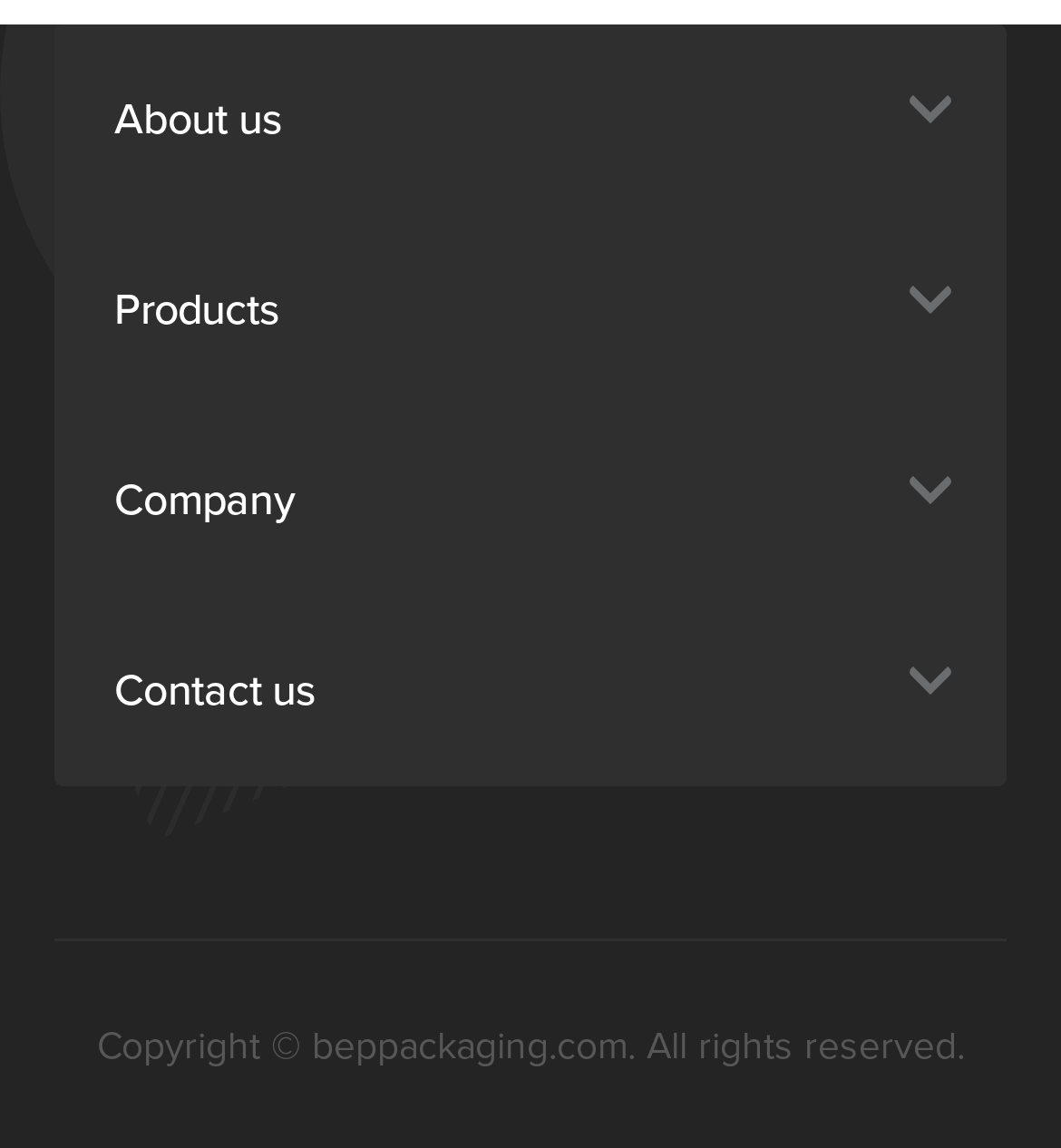Pinpoint the bounding box coordinates of the element that must be clicked to accomplish the following instruction: "View 'Paper Folding Cartons' products". The coordinates should be in the format of four float numbers between 0 and 1, i.e., [left, top, right, bottom].

[0.103, 0.362, 0.574, 0.414]